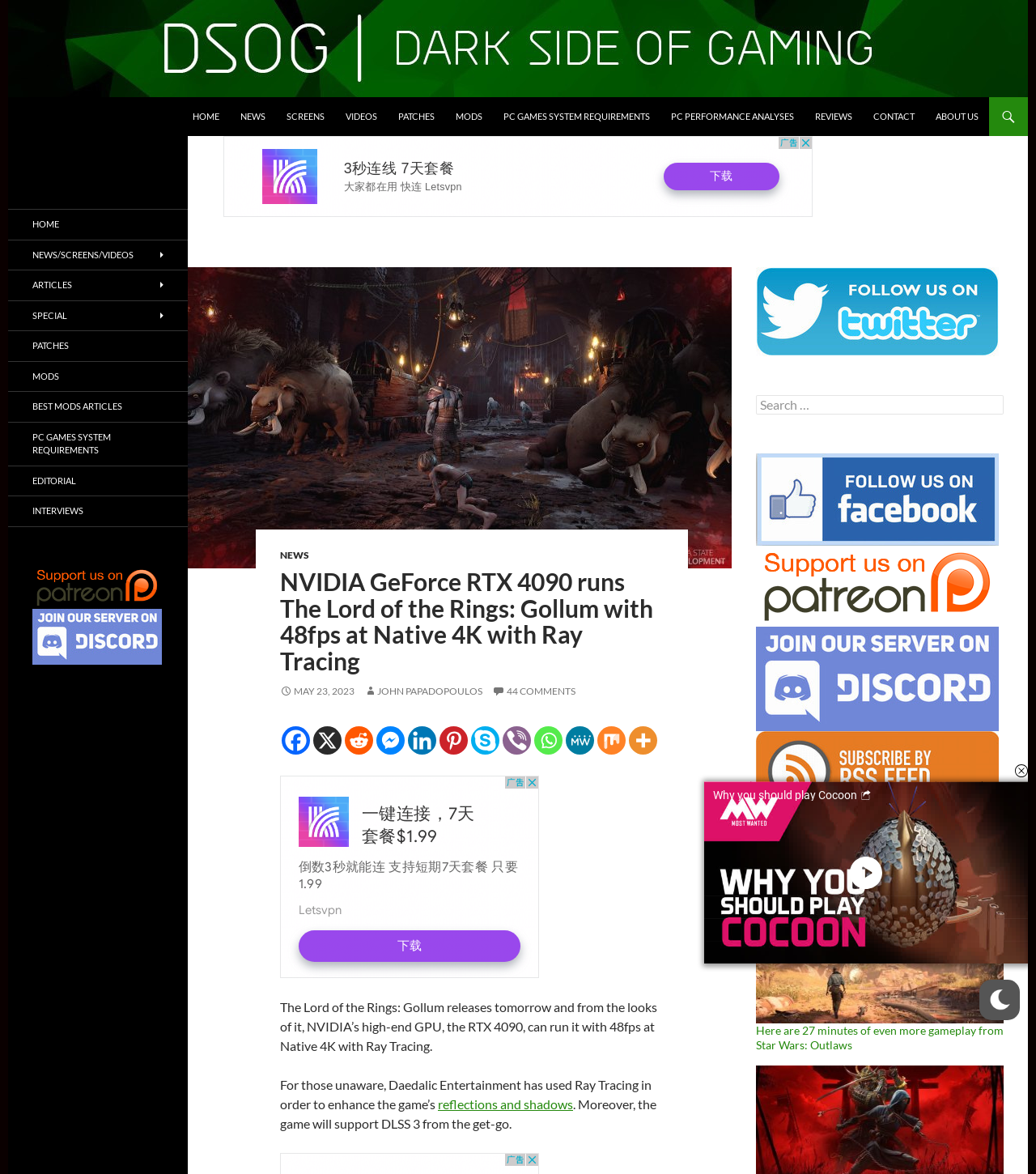Please determine the bounding box coordinates of the clickable area required to carry out the following instruction: "Read the article about NVIDIA GeForce RTX 4090". The coordinates must be four float numbers between 0 and 1, represented as [left, top, right, bottom].

[0.27, 0.484, 0.641, 0.574]